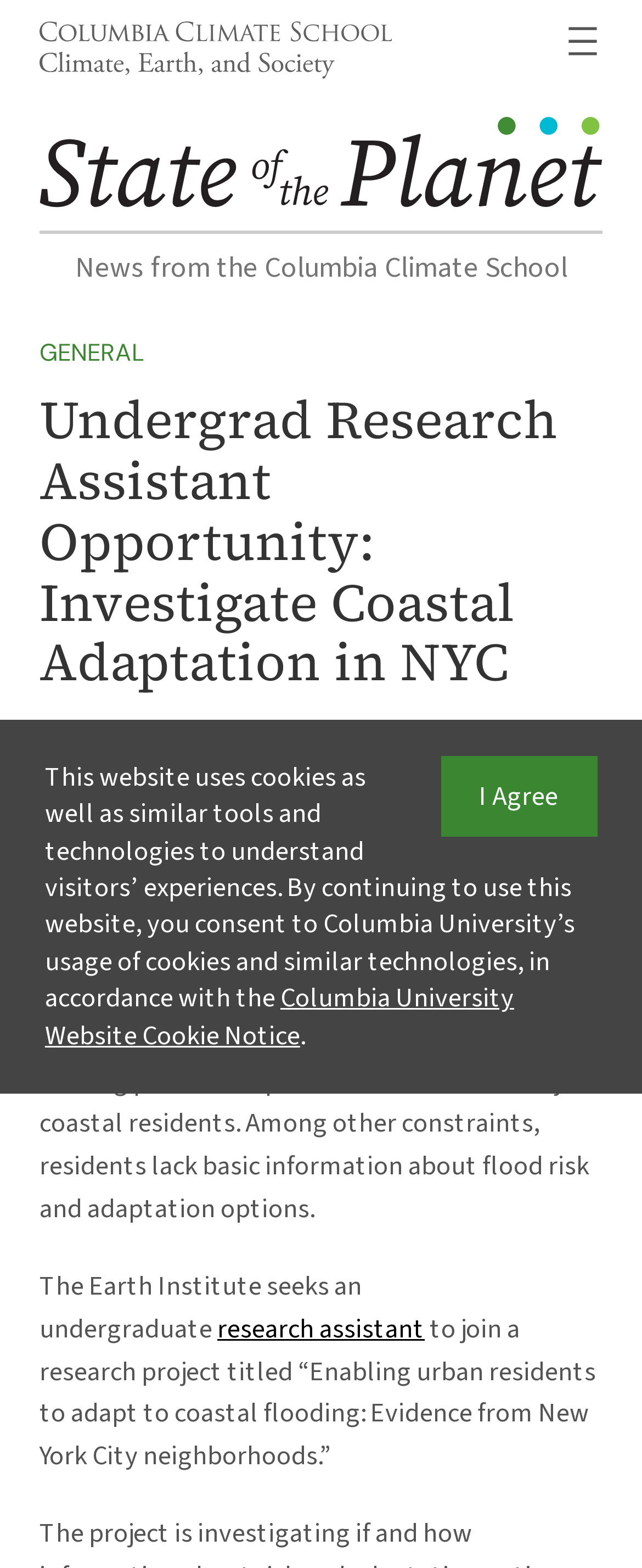Please identify the primary heading on the webpage and return its text.

Undergrad Research Assistant Opportunity: Investigate Coastal Adaptation in NYC